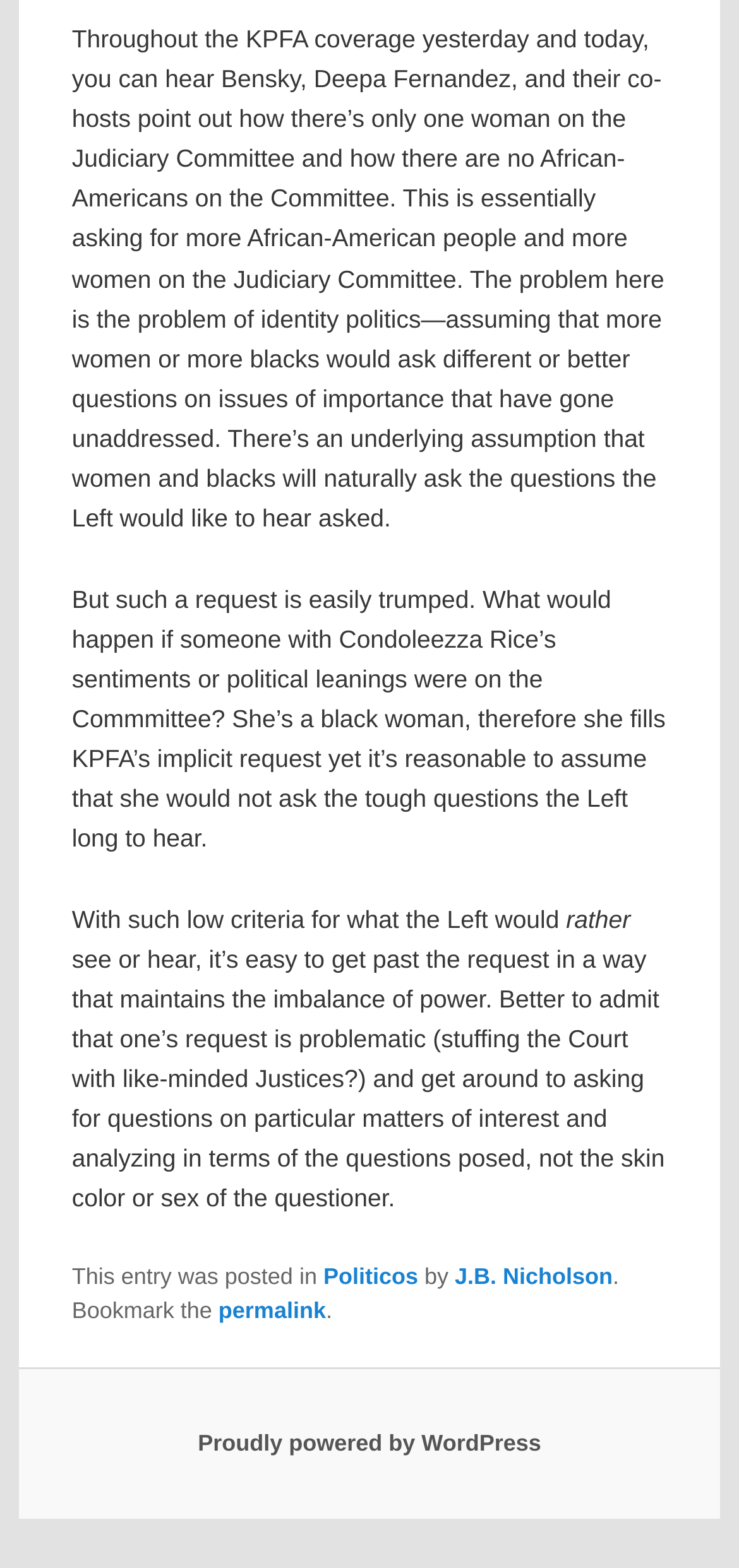What is the platform used to power the website?
Could you answer the question in a detailed manner, providing as much information as possible?

The platform used to power the website can be found in the contentinfo element, which contains a link to the platform, 'Proudly powered by WordPress'.